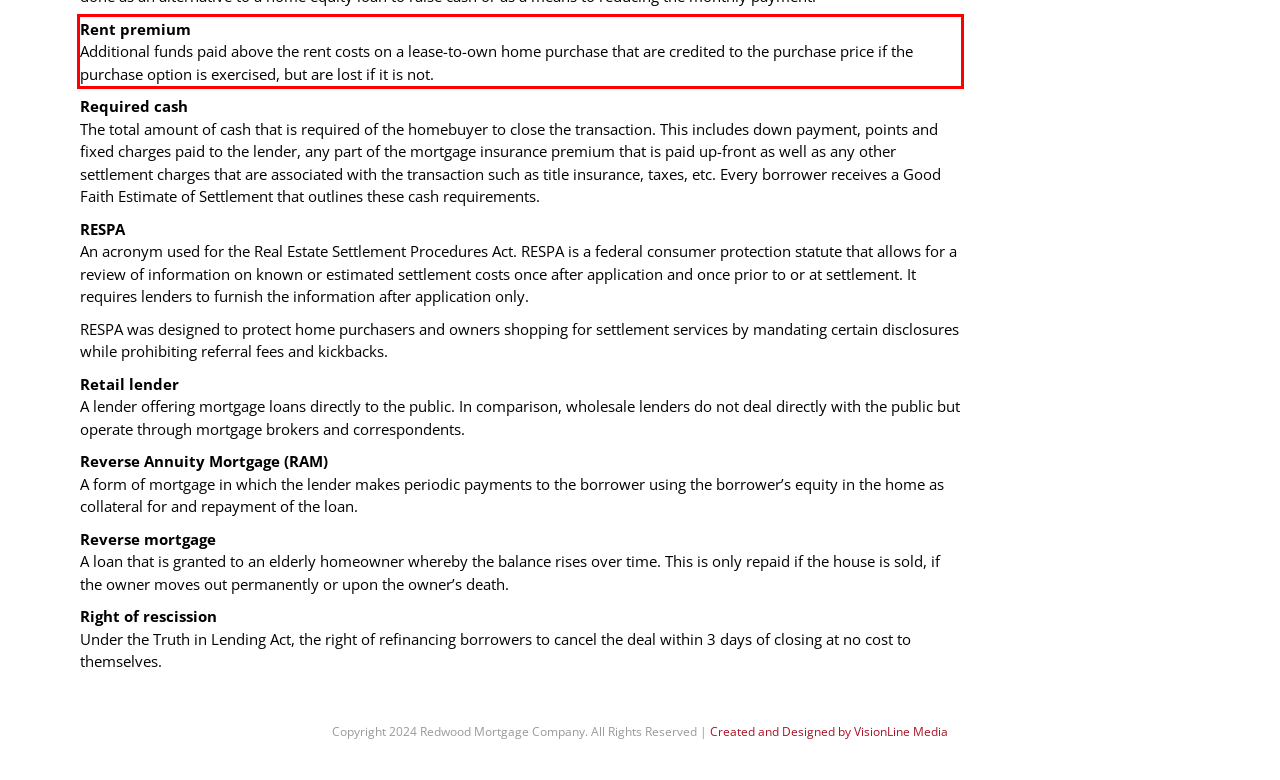Analyze the screenshot of the webpage and extract the text from the UI element that is inside the red bounding box.

Rent premium Additional funds paid above the rent costs on a lease-to-own home purchase that are credited to the purchase price if the purchase option is exercised, but are lost if it is not.